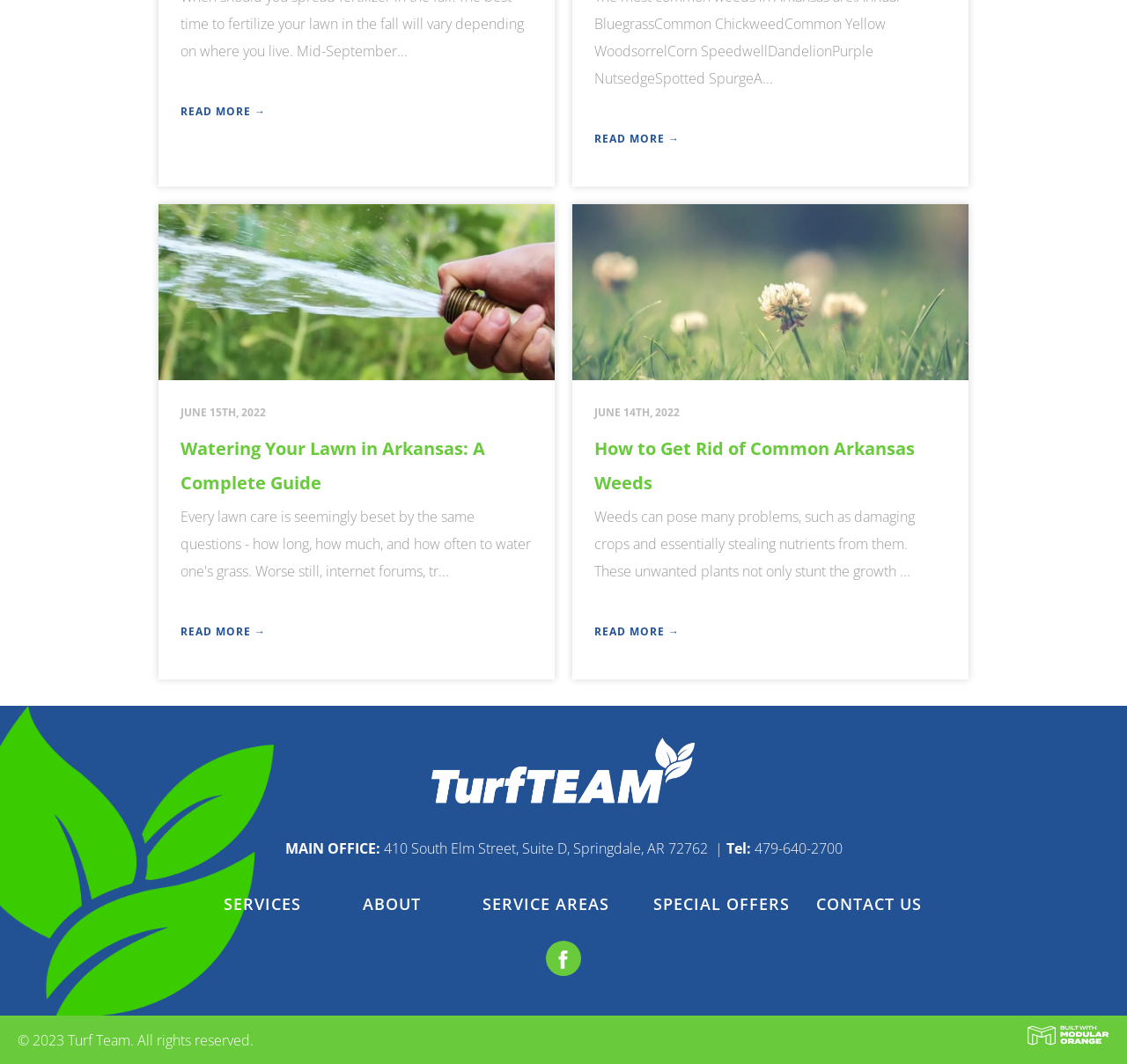Could you find the bounding box coordinates of the clickable area to complete this instruction: "Check the main office address"?

[0.337, 0.788, 0.644, 0.807]